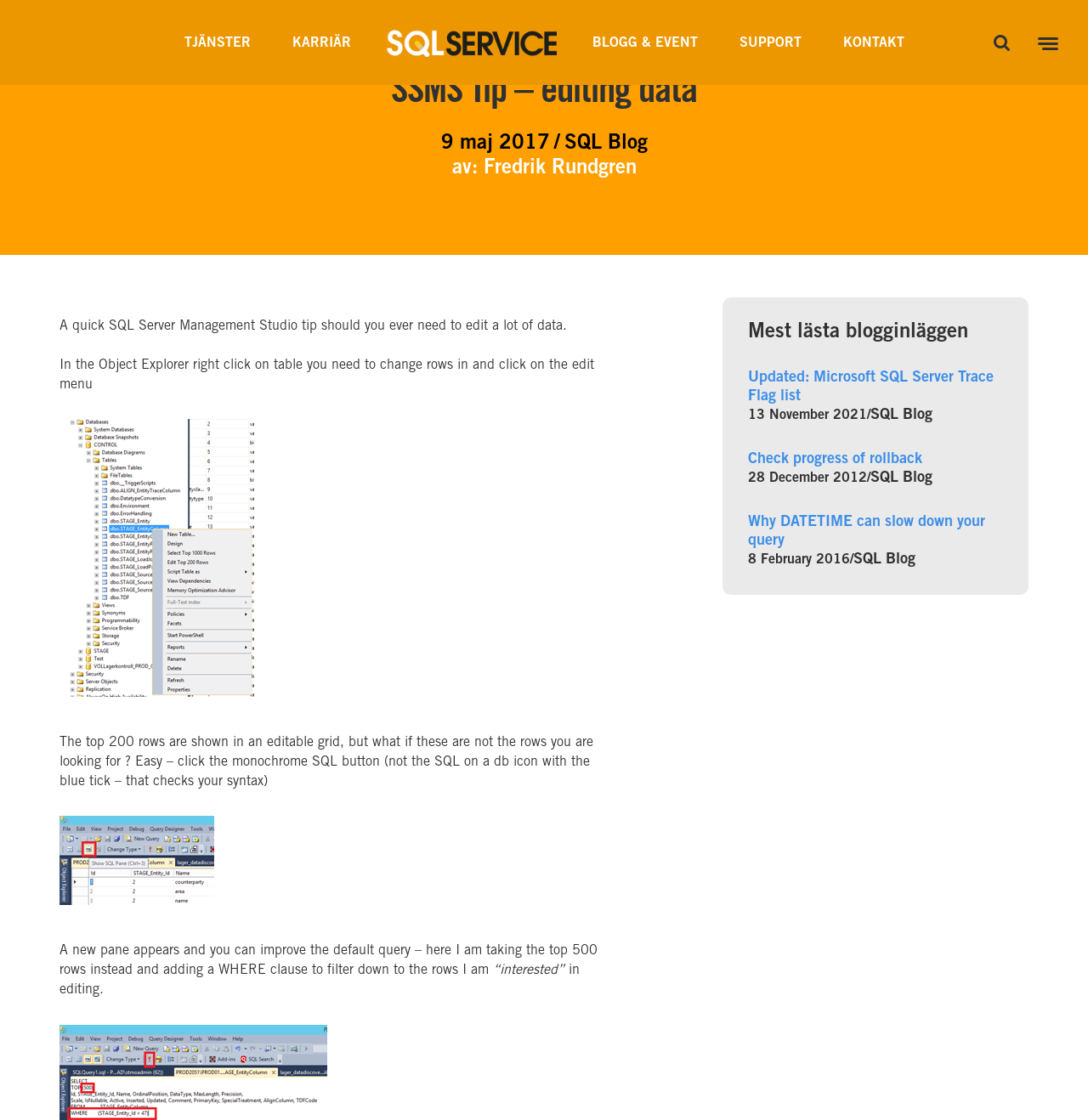Based on the image, provide a detailed response to the question:
How many links are there in the top navigation menu?

I looked at the top navigation menu and counted the number of links. I found six links with the texts 'TJÄNSTER', 'KARRIÄR', 'BLOGG & EVENT', 'SUPPORT', 'KONTAKT', and a non-breaking space character.